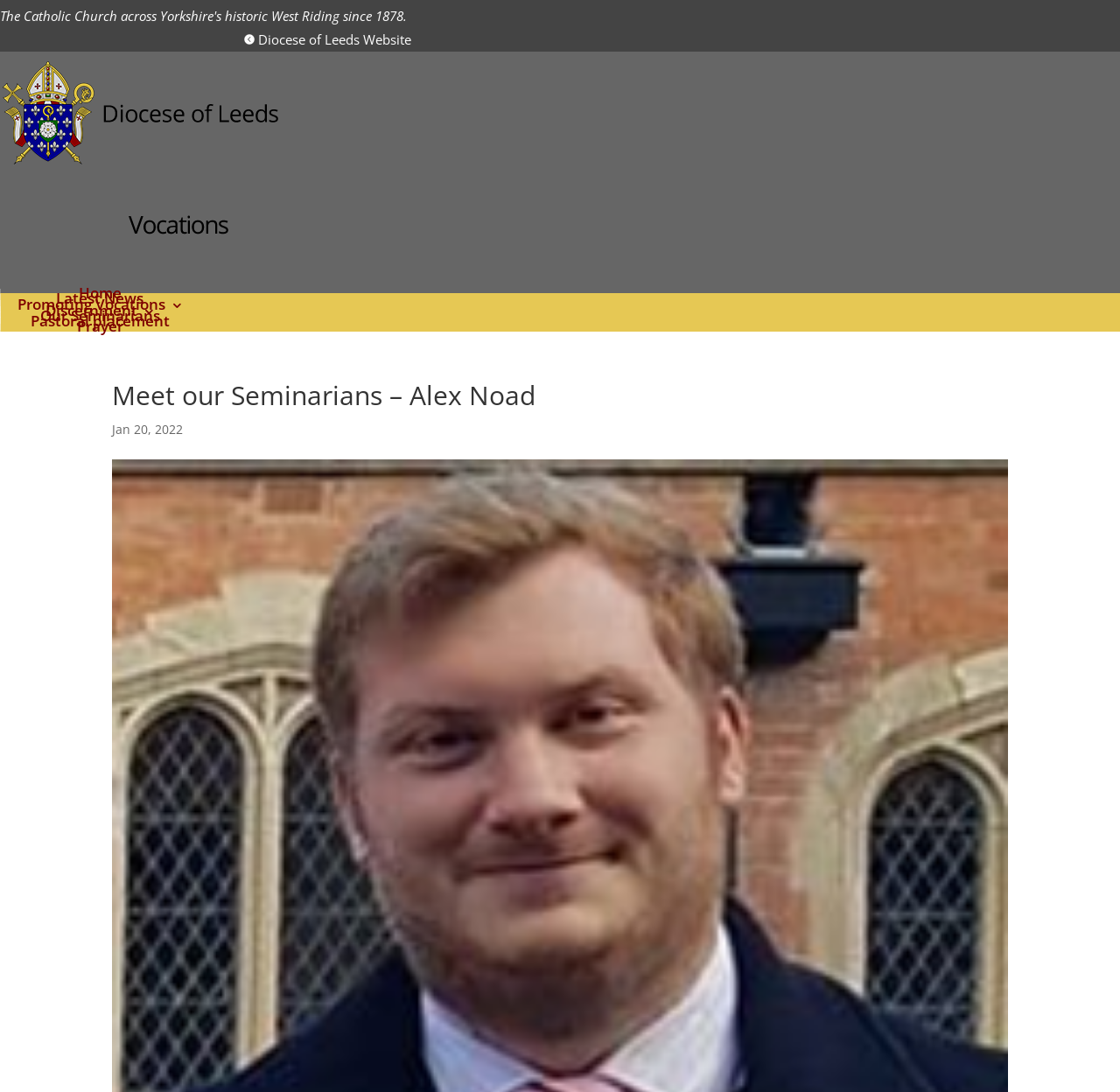Provide a single word or phrase to answer the given question: 
How many links are present in the top section of the webpage?

6